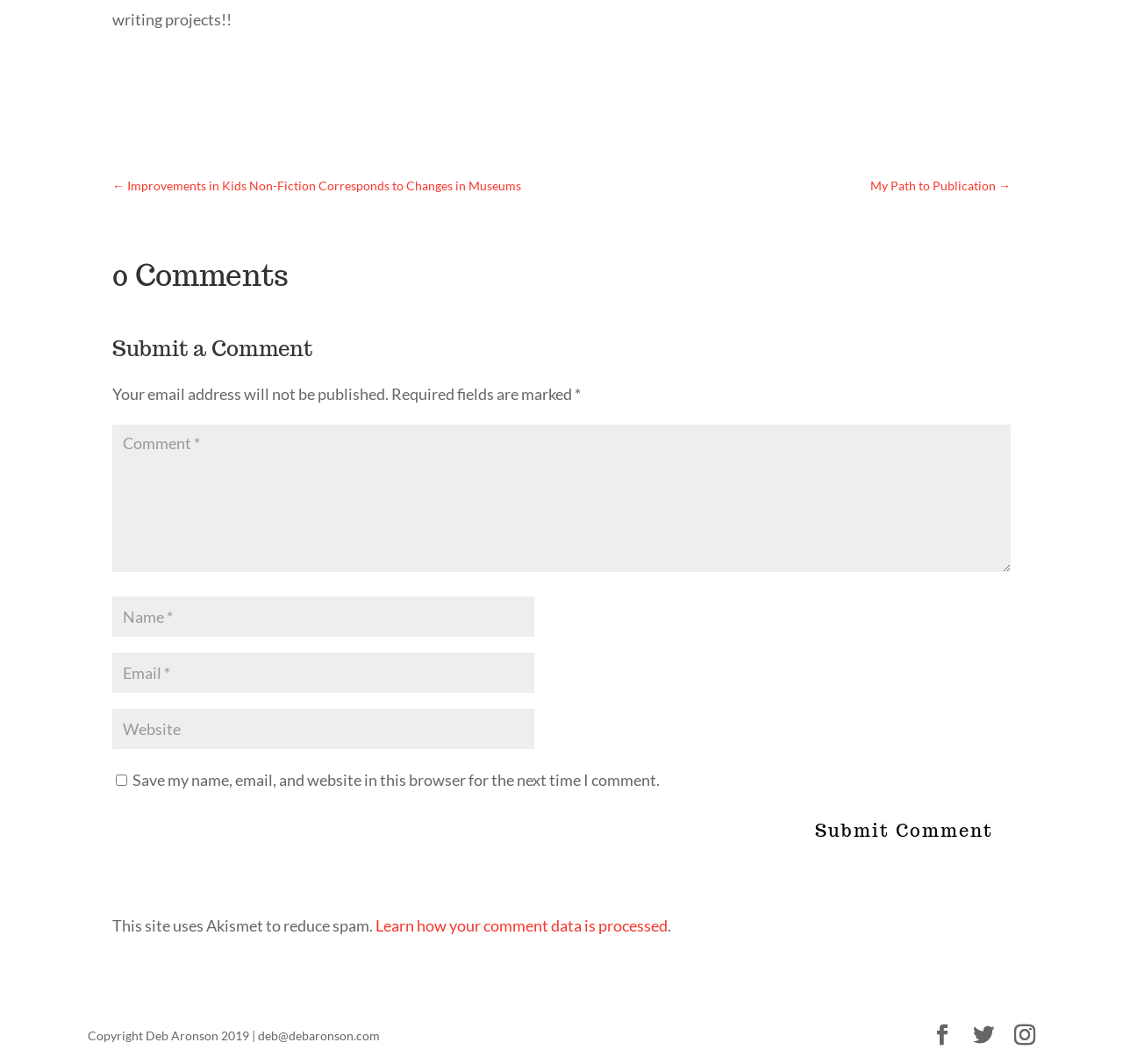What is the link 'Learn how your comment data is processed' for?
Answer the question with a single word or phrase, referring to the image.

To learn about data processing